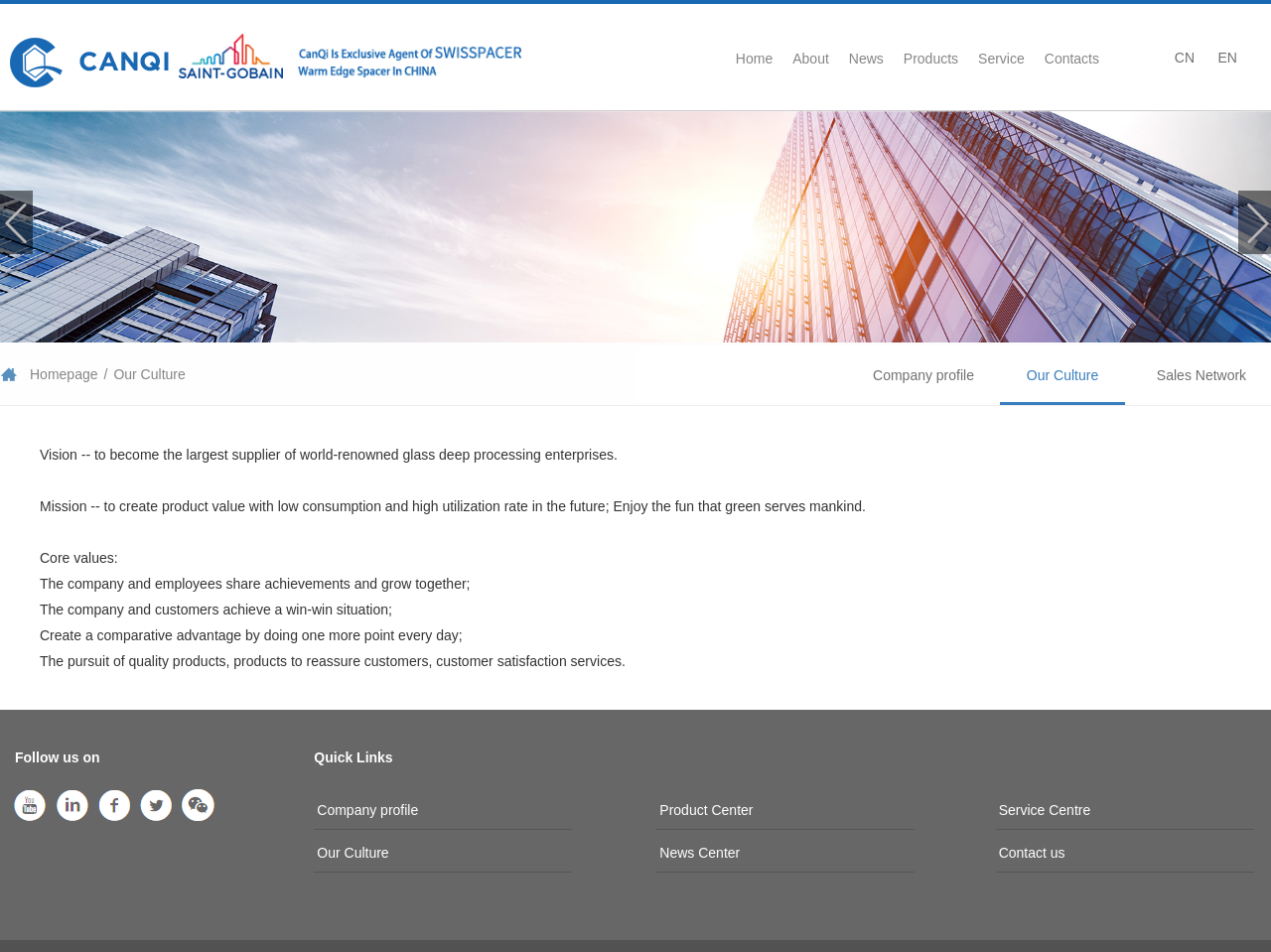Please identify the bounding box coordinates of the area that needs to be clicked to follow this instruction: "Follow us on Wechat".

[0.008, 0.837, 0.04, 0.854]